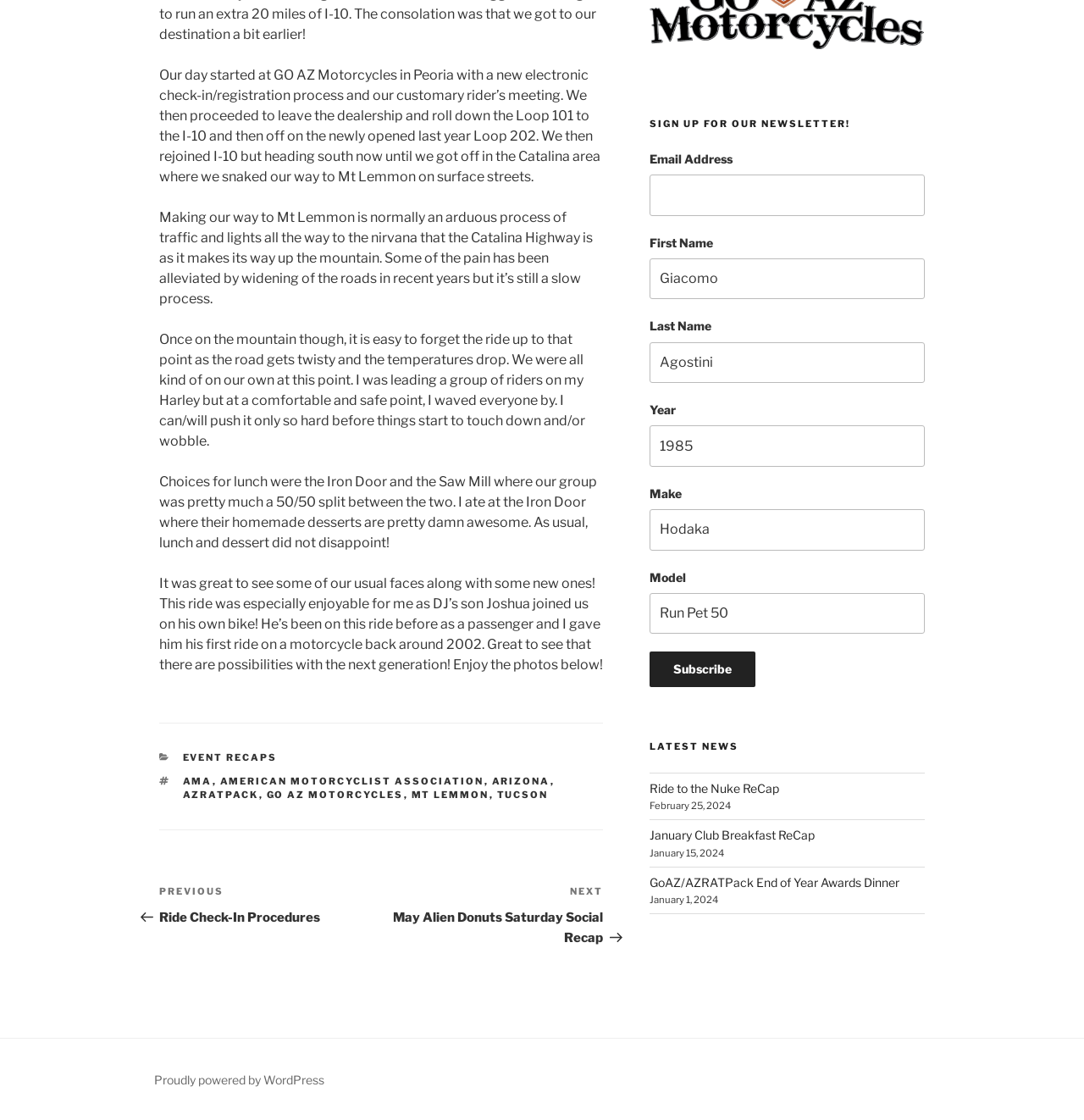What is the name of the restaurant where the author ate lunch?
Look at the image and respond to the question as thoroughly as possible.

The name of the restaurant where the author ate lunch is Iron Door, which is extracted from the text 'Choices for lunch were the Iron Door and the Saw Mill...' in the fourth paragraph.